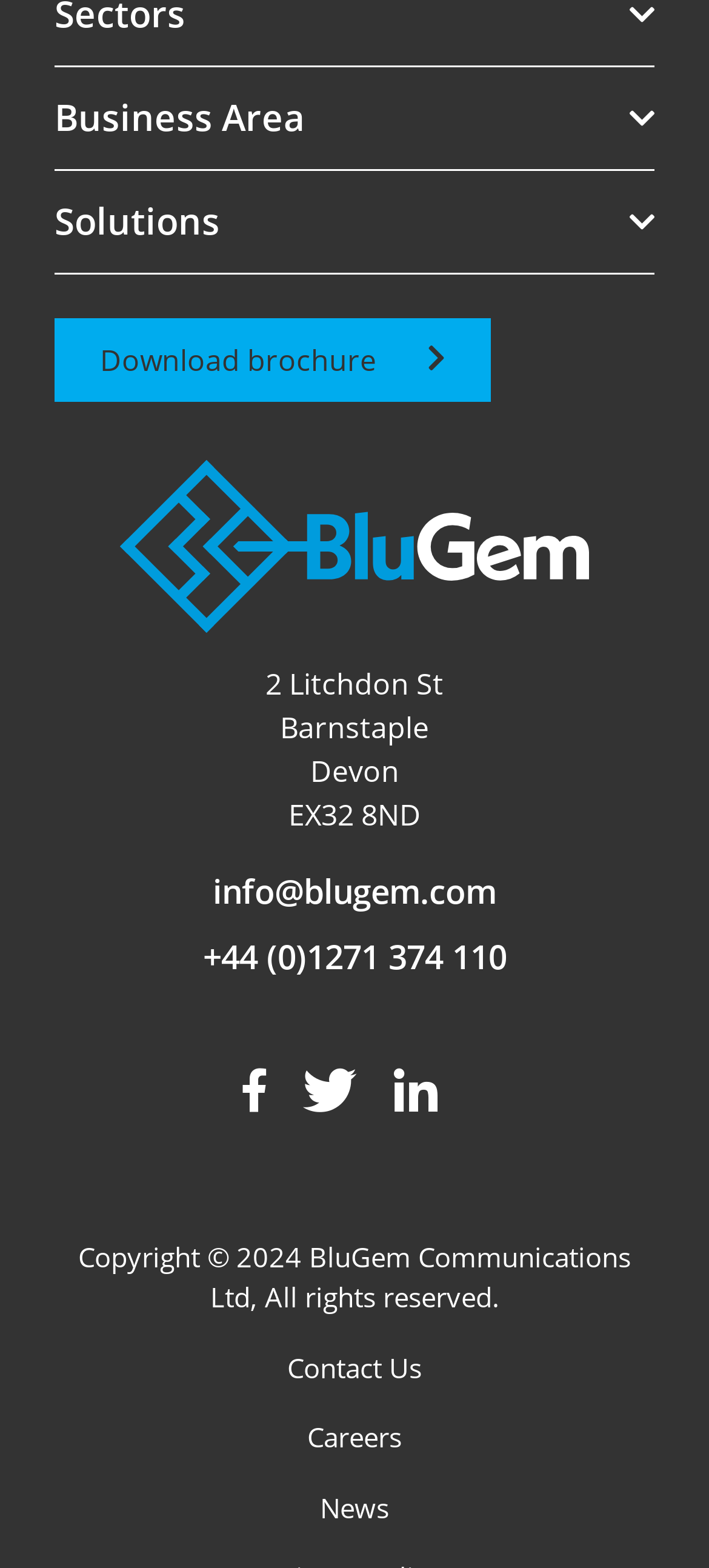Please specify the bounding box coordinates of the region to click in order to perform the following instruction: "Visit Government".

[0.077, 0.171, 0.923, 0.227]